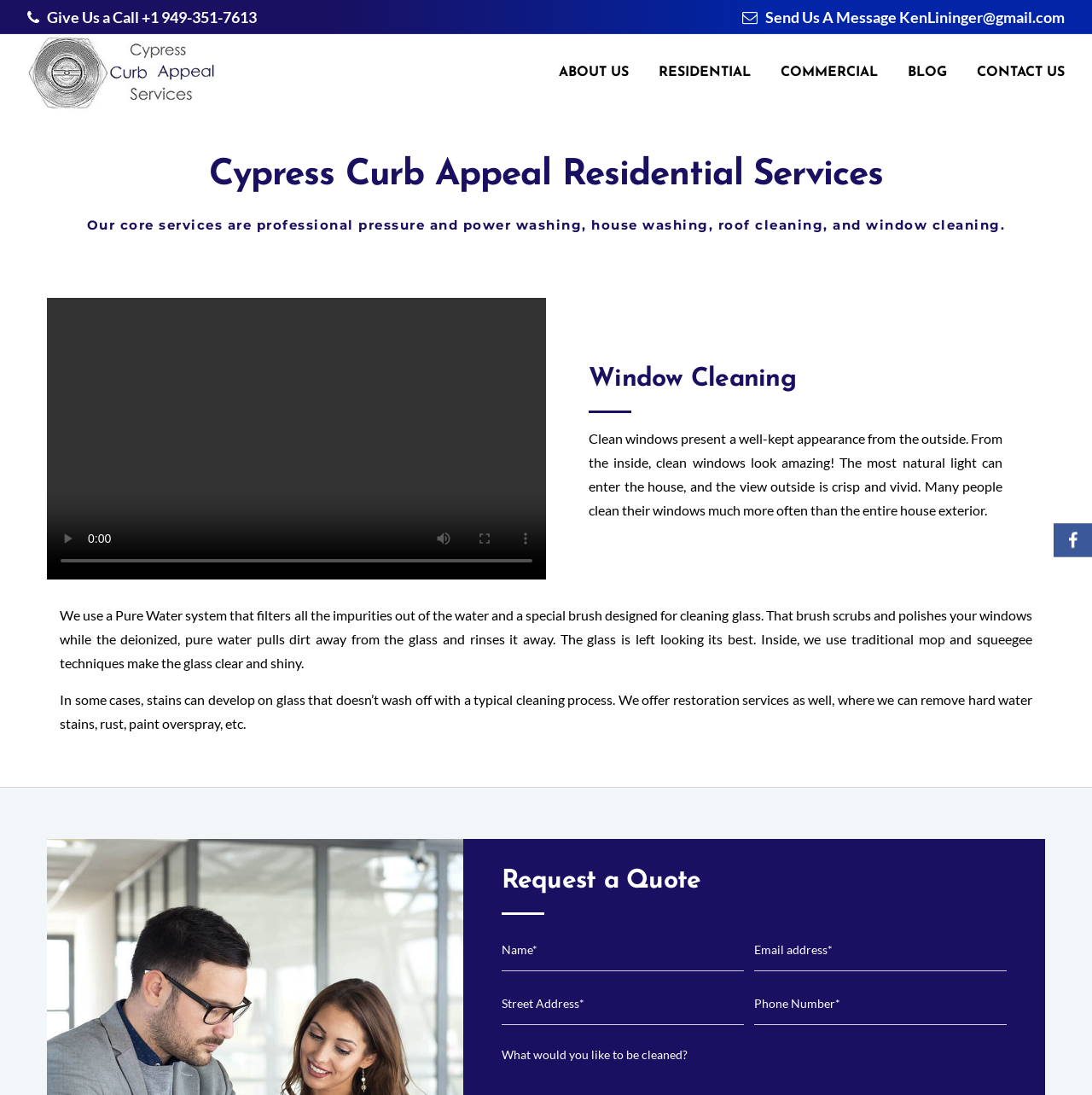Please locate the bounding box coordinates of the element that should be clicked to complete the given instruction: "Get a quote for residential services".

[0.459, 0.79, 0.922, 0.821]